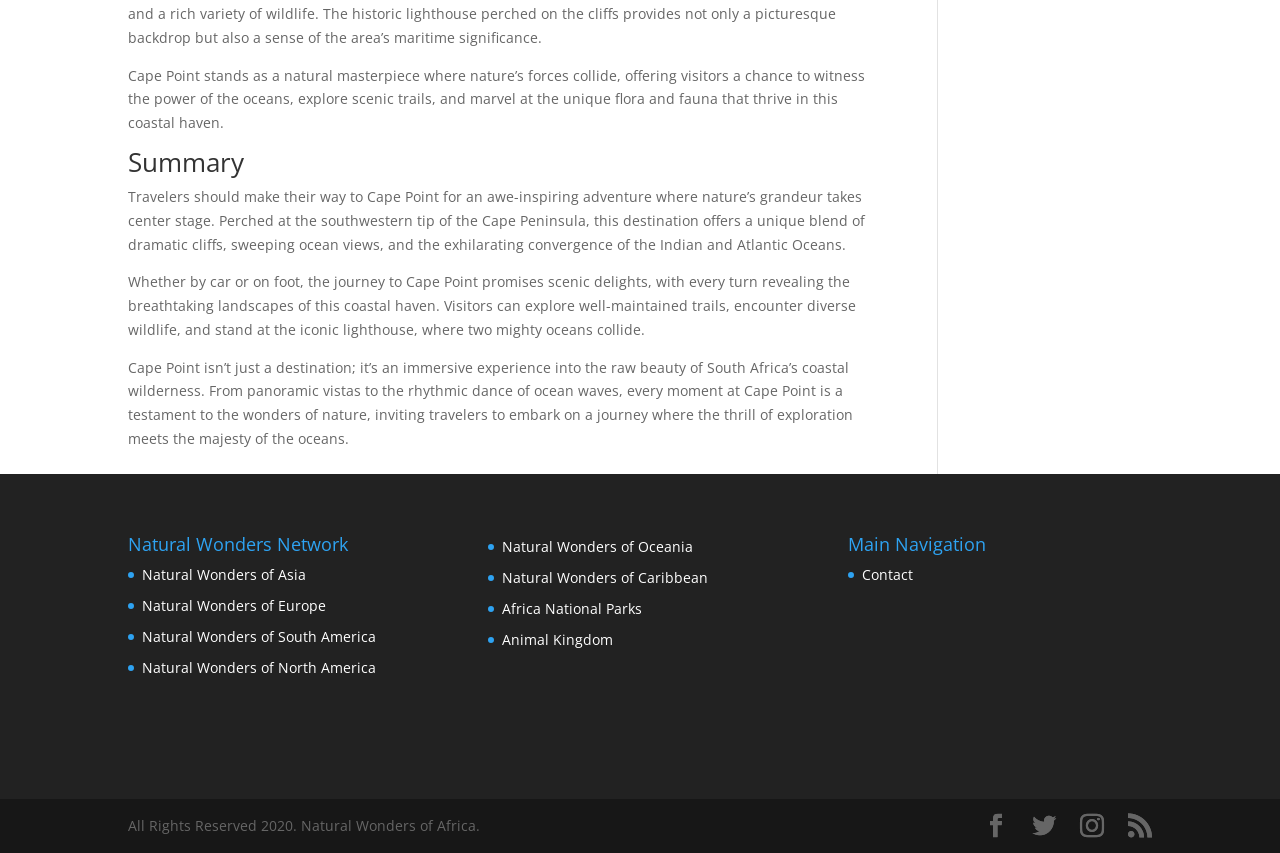Identify the bounding box coordinates for the region to click in order to carry out this instruction: "Visit Africa National Parks". Provide the coordinates using four float numbers between 0 and 1, formatted as [left, top, right, bottom].

[0.392, 0.702, 0.502, 0.724]